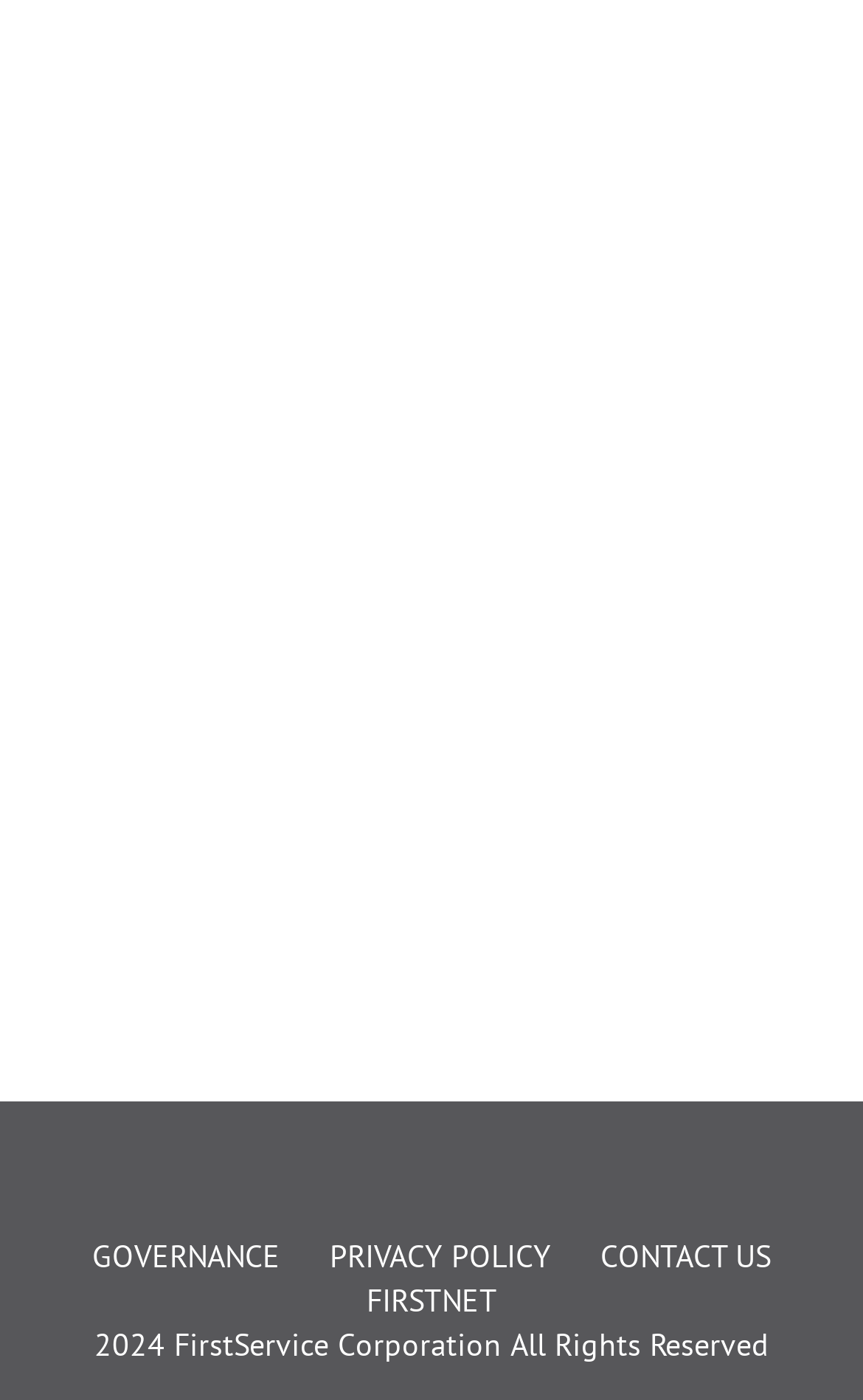Locate the UI element described by FIRSTNET in the provided webpage screenshot. Return the bounding box coordinates in the format (top-left x, top-left y, bottom-right x, bottom-right y), ensuring all values are between 0 and 1.

[0.396, 0.912, 0.604, 0.944]